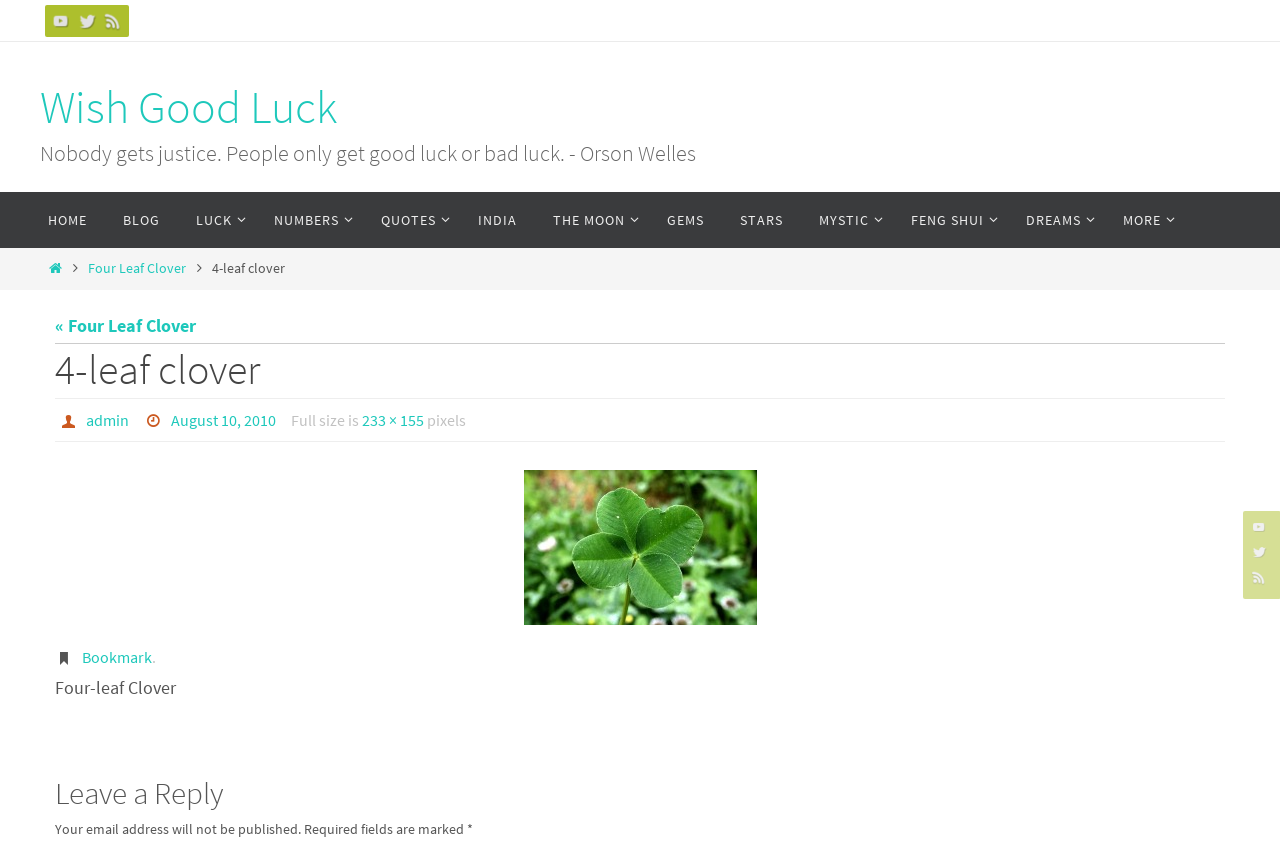Predict the bounding box coordinates of the area that should be clicked to accomplish the following instruction: "Visit the HOME page". The bounding box coordinates should consist of four float numbers between 0 and 1, i.e., [left, top, right, bottom].

[0.023, 0.228, 0.082, 0.295]